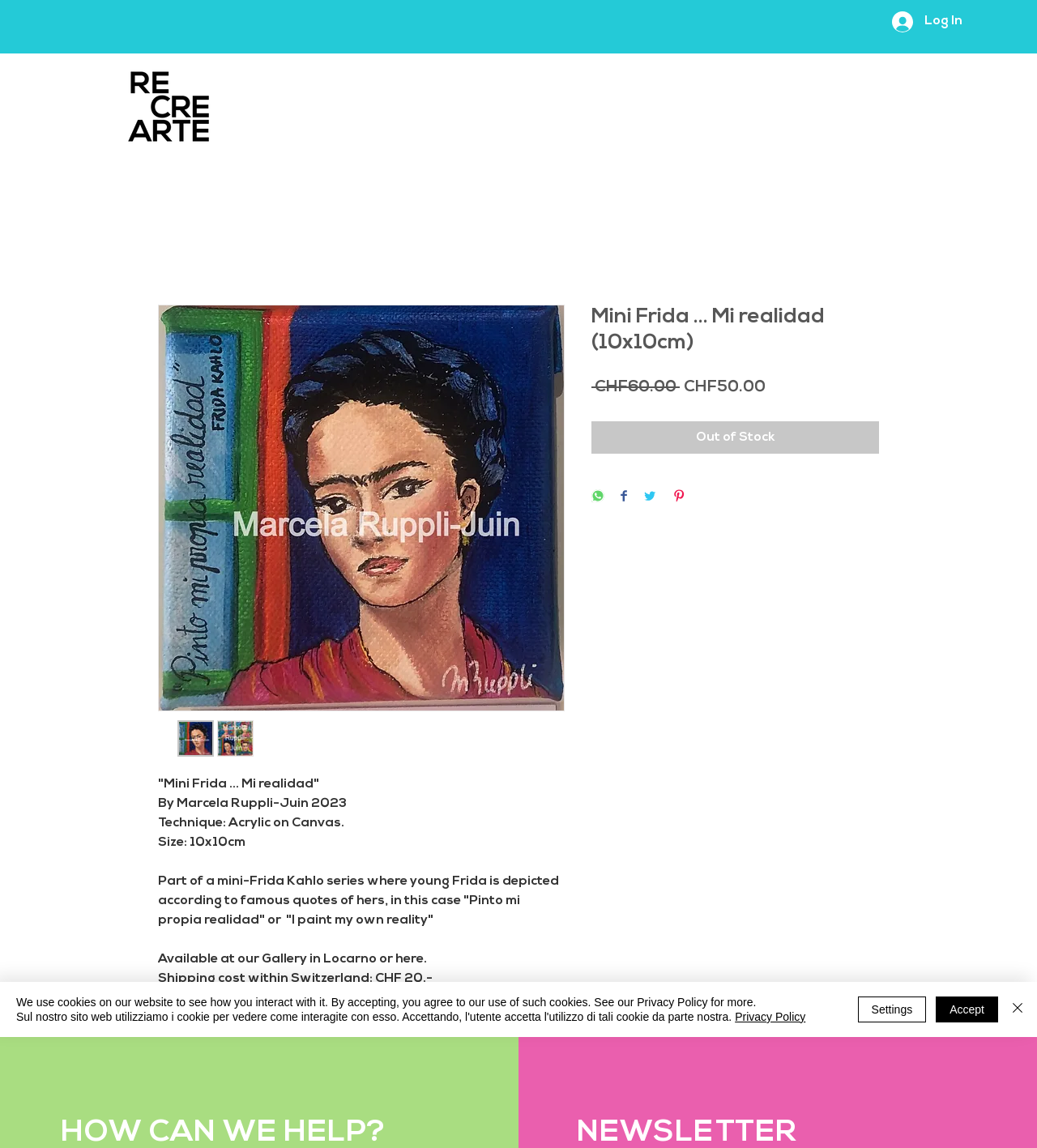Find the bounding box coordinates of the element to click in order to complete the given instruction: "Log in to the website."

[0.849, 0.006, 0.939, 0.032]